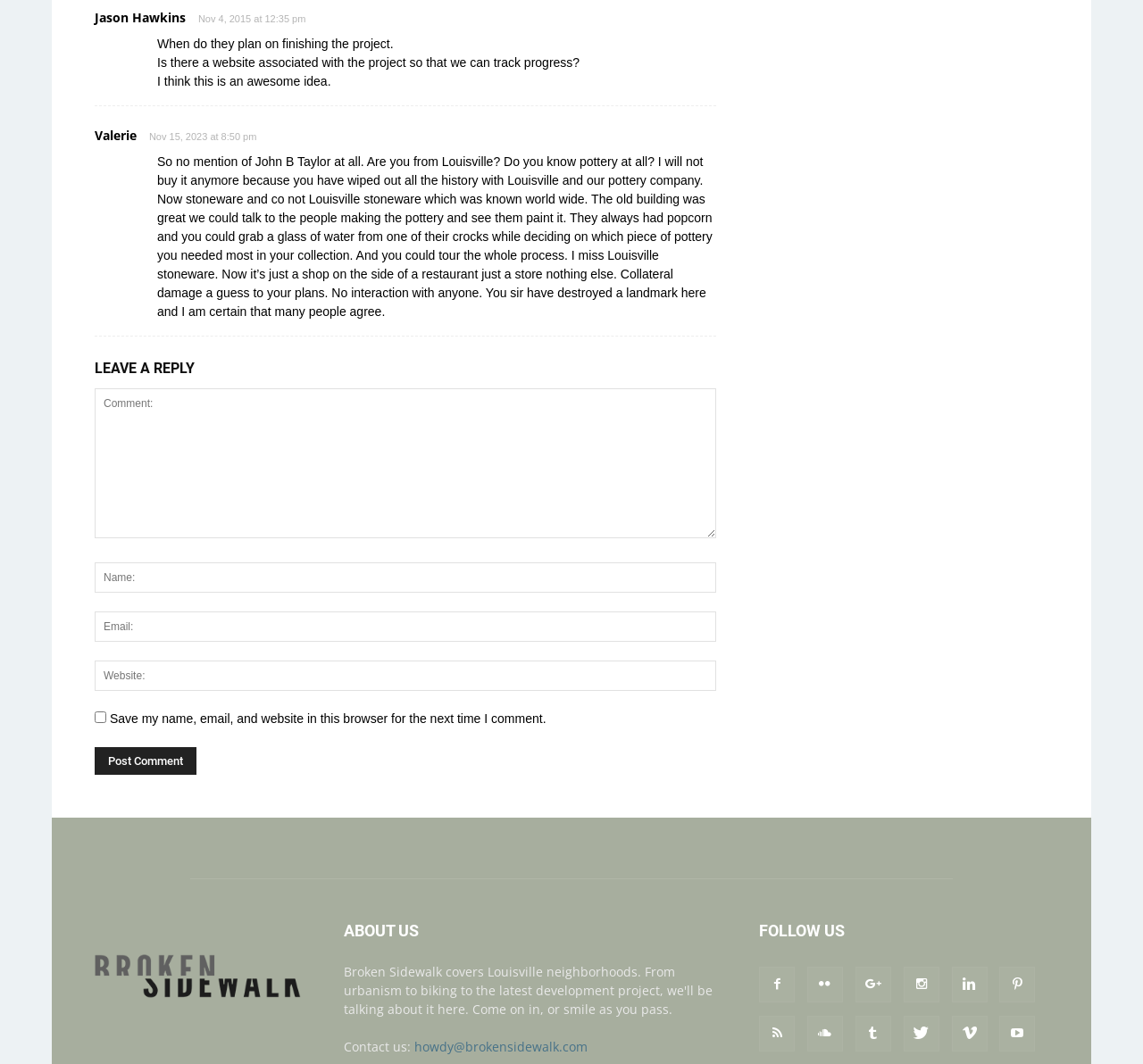What is the email address to contact the website?
Analyze the image and deliver a detailed answer to the question.

In the 'ABOUT US' section, I found a link with the text 'howdy@brokensidewalk.com'. This suggests that this is the email address to contact the website.